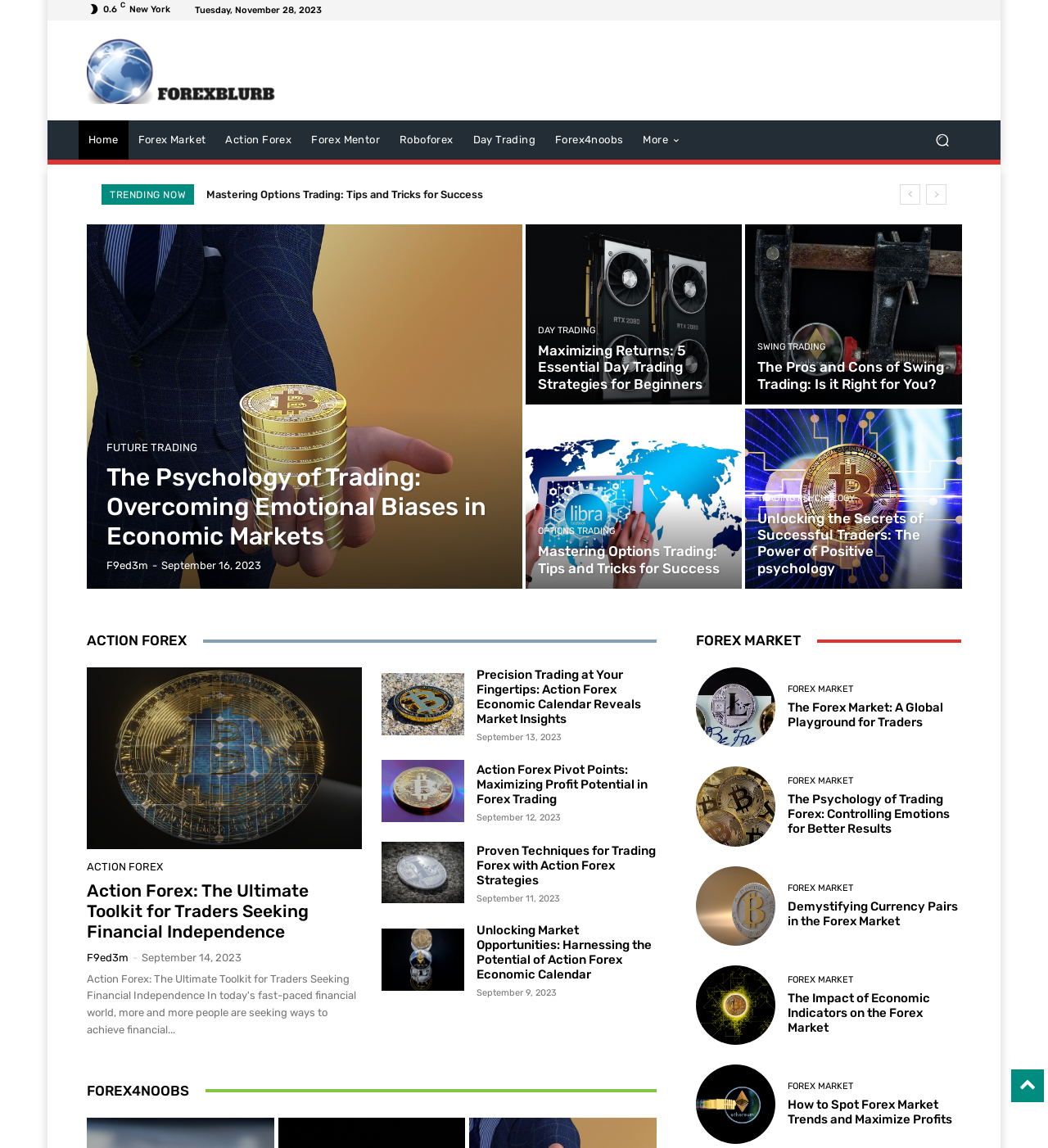Please provide the bounding box coordinates for the element that needs to be clicked to perform the instruction: "View the 'Action Forex' section". The coordinates must consist of four float numbers between 0 and 1, formatted as [left, top, right, bottom].

[0.083, 0.547, 0.627, 0.569]